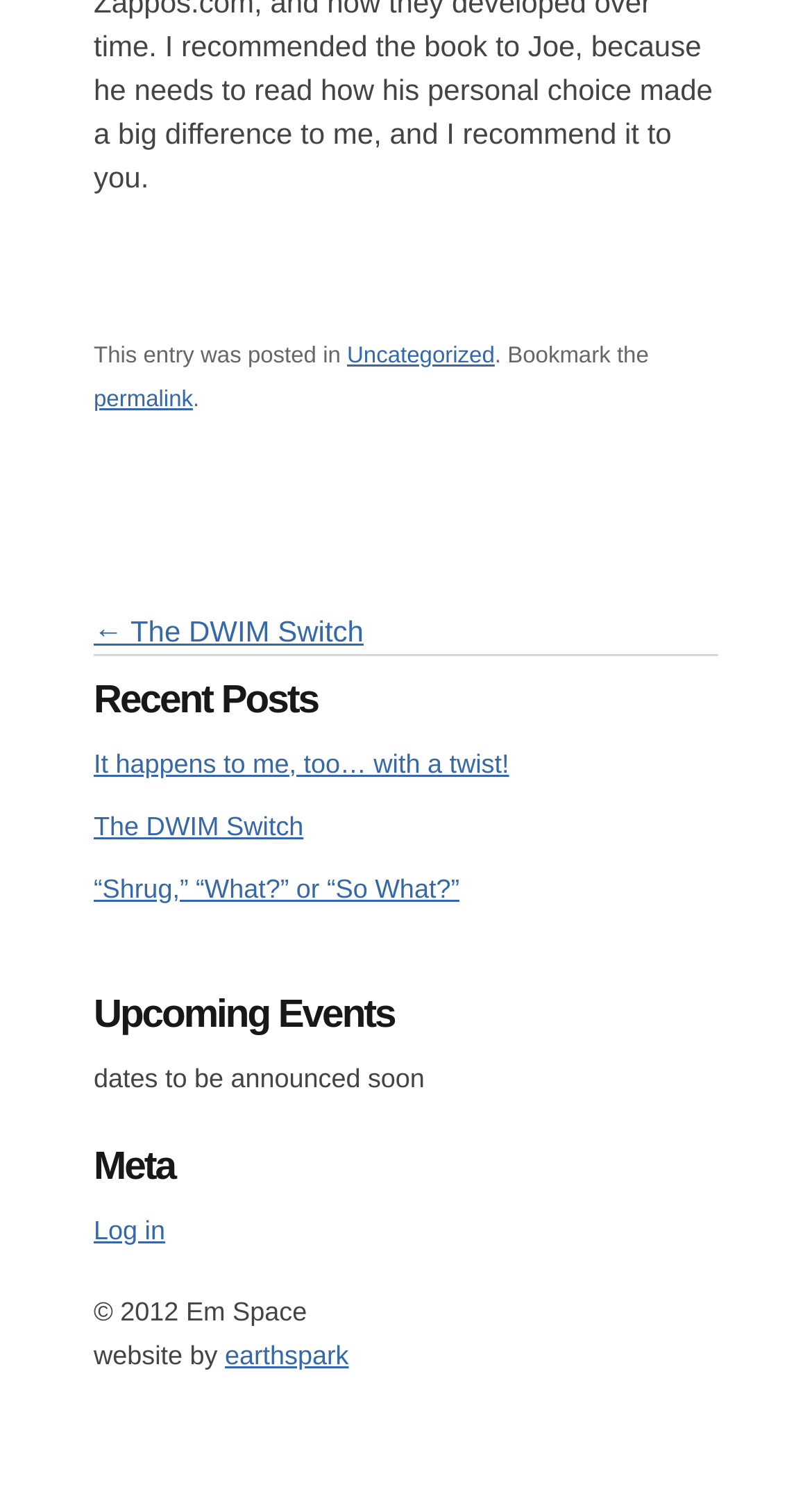Please identify the coordinates of the bounding box for the clickable region that will accomplish this instruction: "view recent posts".

[0.115, 0.448, 0.885, 0.482]